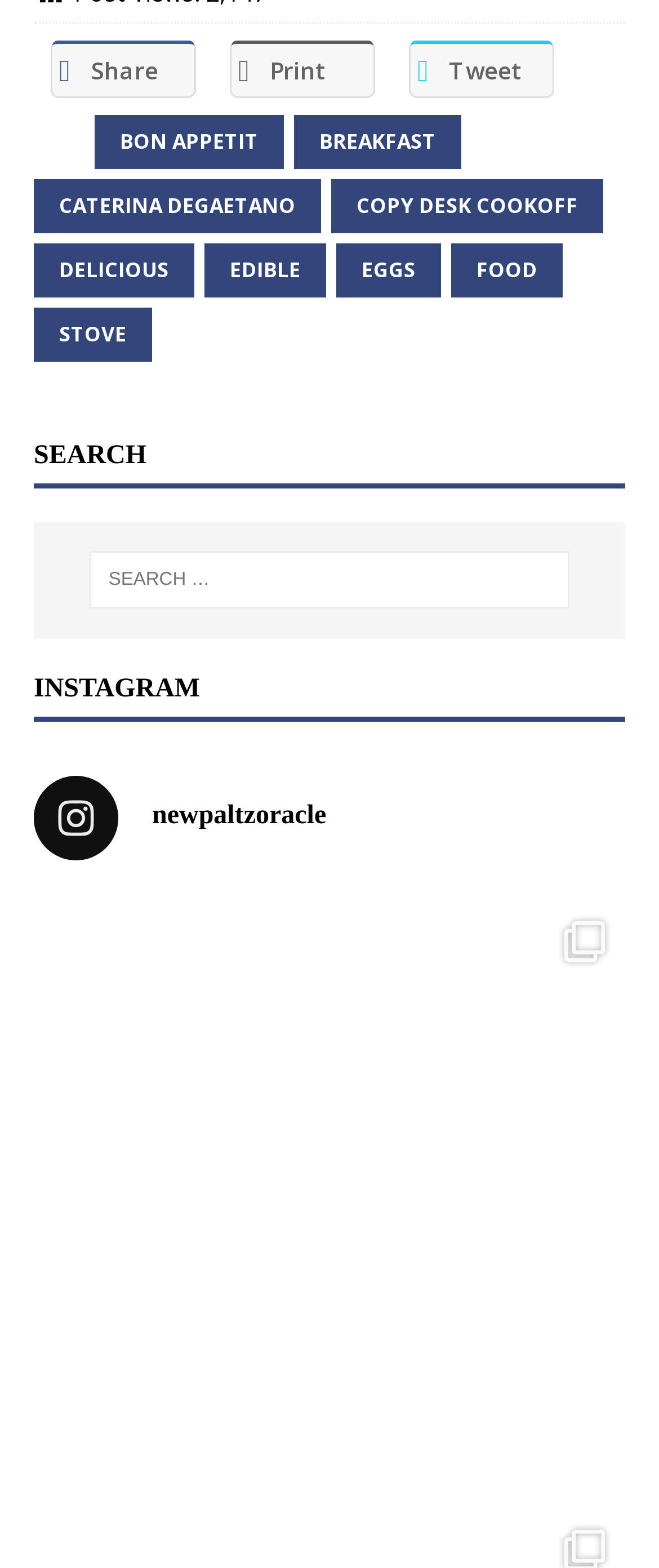Please identify the bounding box coordinates of the element on the webpage that should be clicked to follow this instruction: "Share this page". The bounding box coordinates should be given as four float numbers between 0 and 1, formatted as [left, top, right, bottom].

[0.077, 0.025, 0.297, 0.063]